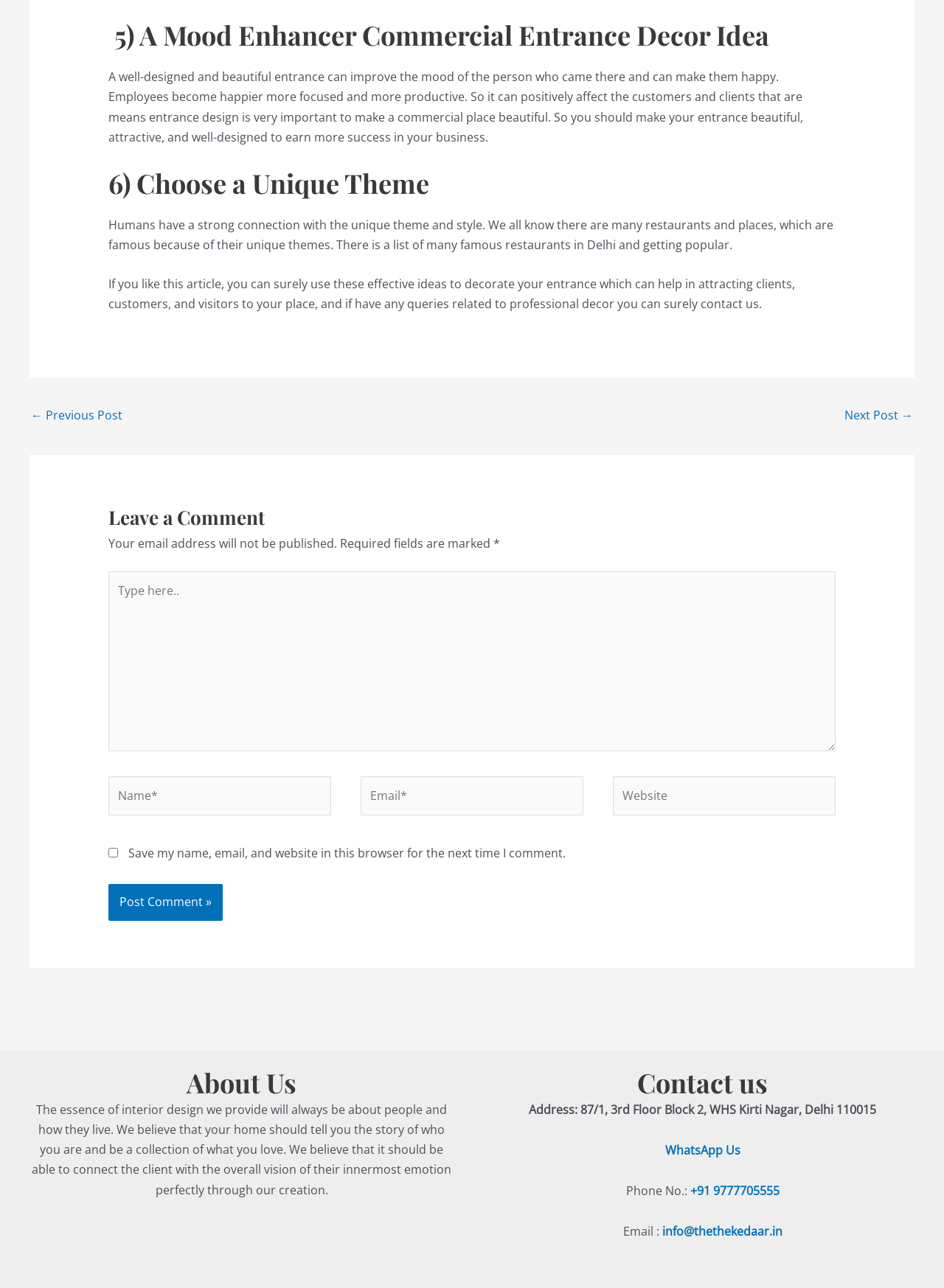Highlight the bounding box coordinates of the element you need to click to perform the following instruction: "Click the 'WhatsApp Us' link."

[0.704, 0.887, 0.784, 0.899]